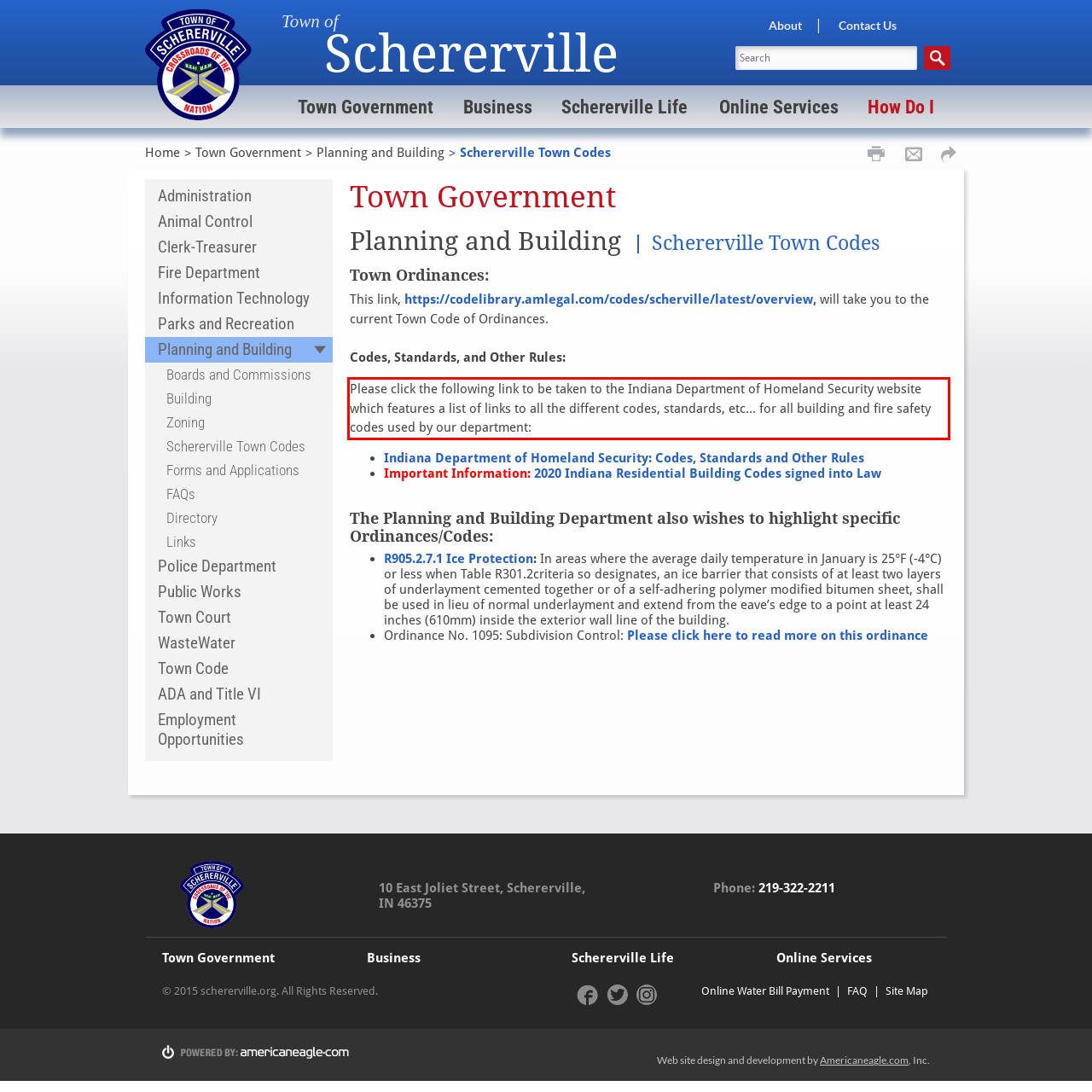Analyze the screenshot of a webpage where a red rectangle is bounding a UI element. Extract and generate the text content within this red bounding box.

Please click the following link to be taken to the Indiana Department of Homeland Security website which features a list of links to all the different codes, standards, etc... for all building and fire safety codes used by our department: